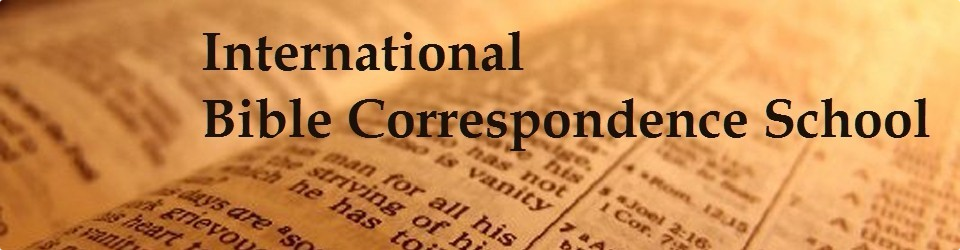What is the font style of the title?
Please respond to the question with a detailed and informative answer.

The title 'International Bible Correspondence School' is rendered in a bold and elegant black font, which emphasizes its importance and appeal to those interested in religious education, making it stand out and grabbing the viewer's attention.